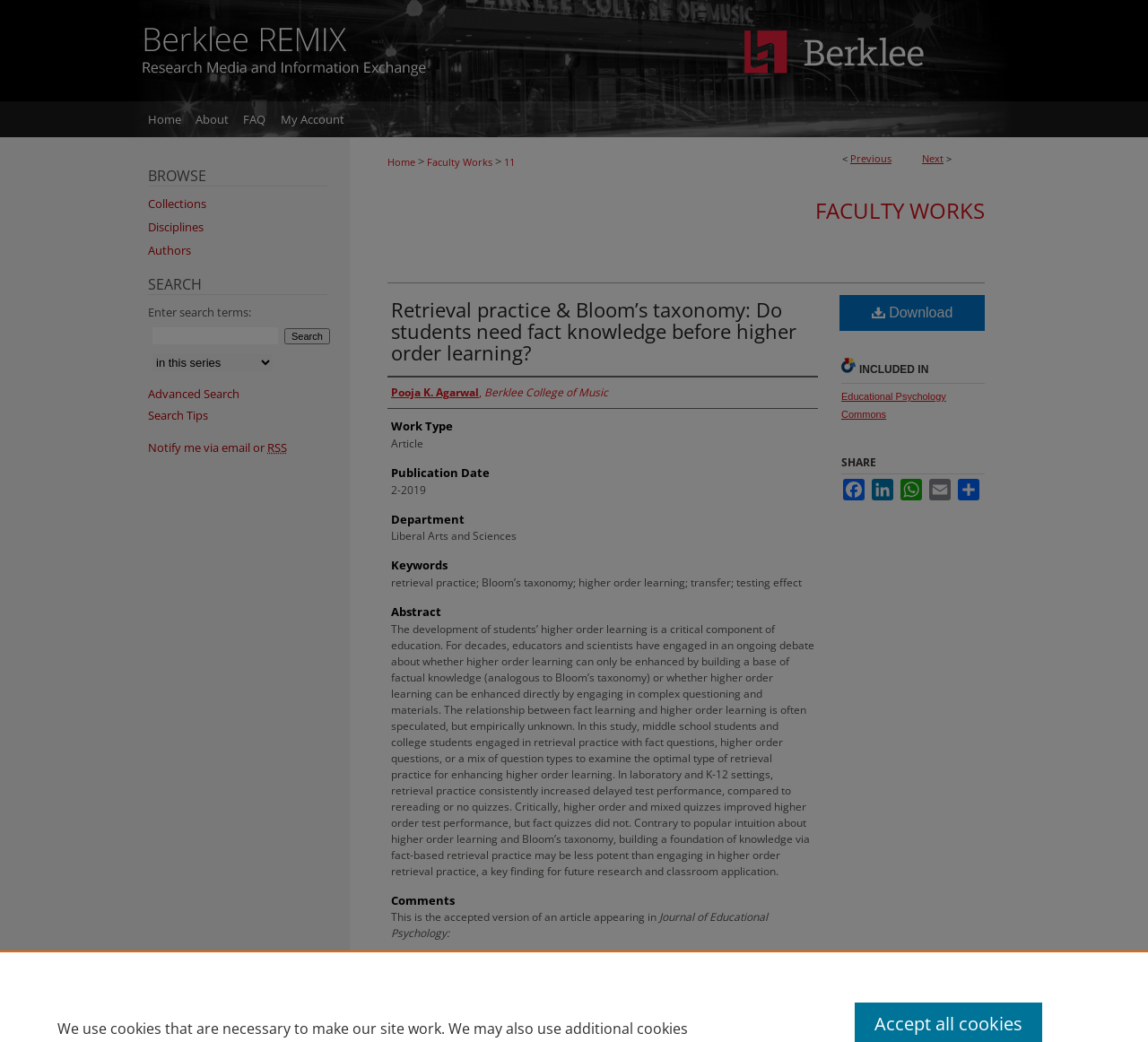Detail the various sections and features of the webpage.

This webpage is an academic article titled "Retrieval practice & Bloom’s taxonomy: Do students need fact knowledge before higher order learning?" by Pooja K. Agarwal. At the top of the page, there is a menu link and a navigation bar with links to "Home", "About", "FAQ", and "My Account". Below the navigation bar, there are links to "Previous" and "Next" pages, as well as a breadcrumb navigation menu showing the current location within the website.

The main content of the page is divided into several sections. The first section displays the article title, author, and publication information. The second section lists the keywords related to the article. The third section provides an abstract of the article, which discusses the relationship between fact learning and higher order learning.

Below the abstract, there are several sections displaying additional information about the article, including the authors, work type, publication date, department, and comments. There is also a section for recommended citation and a link to download the article.

On the right side of the page, there are several links and buttons, including a "Share" button with options to share the article on social media platforms, and a "Browse" section with links to collections, disciplines, and authors. There is also a search bar with a button to search for specific terms.

At the bottom of the page, there are links to "Educational Psychology Commons" and a section for sharing the article via email or RSS.